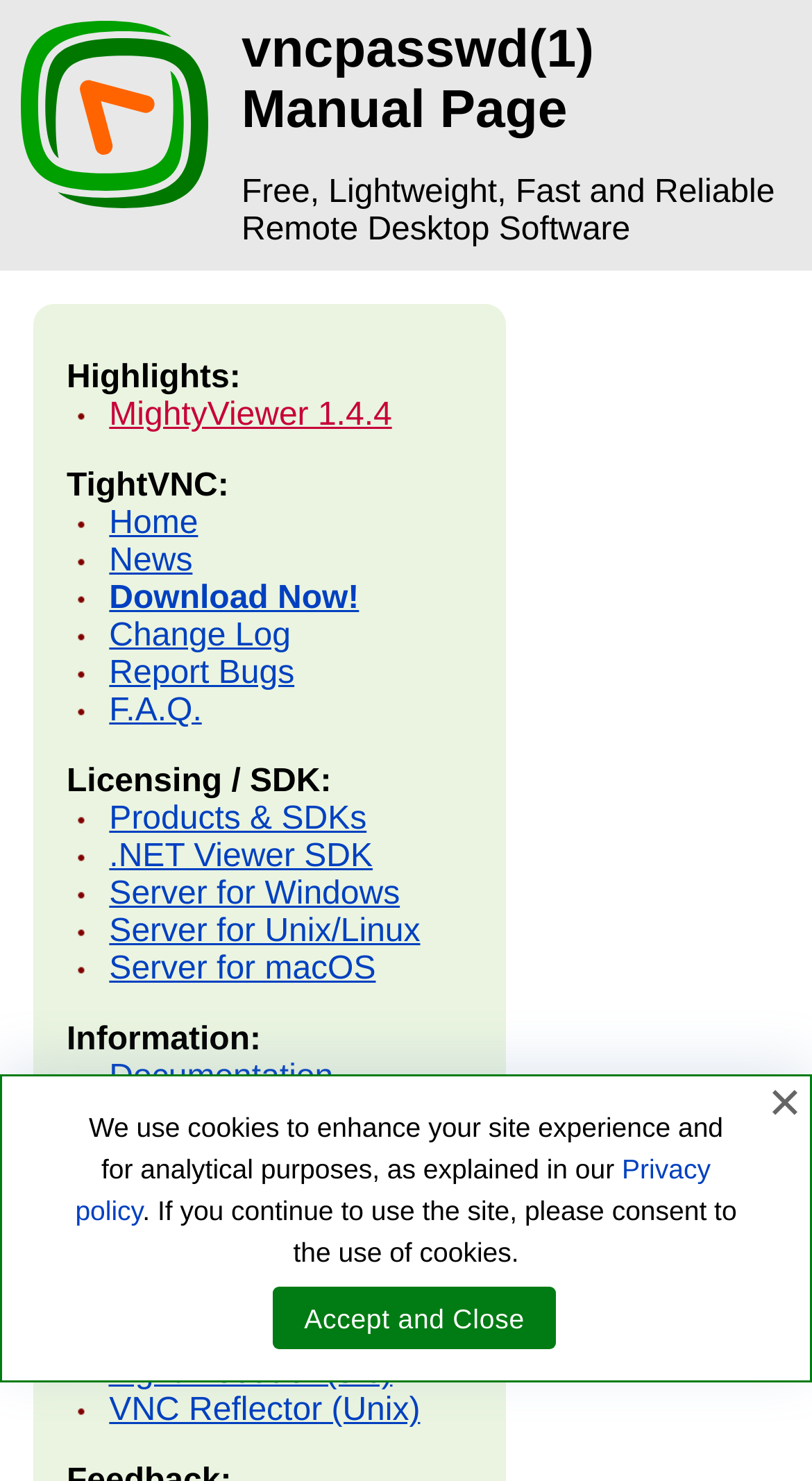Find the bounding box of the element with the following description: "News". The coordinates must be four float numbers between 0 and 1, formatted as [left, top, right, bottom].

[0.134, 0.367, 0.237, 0.391]